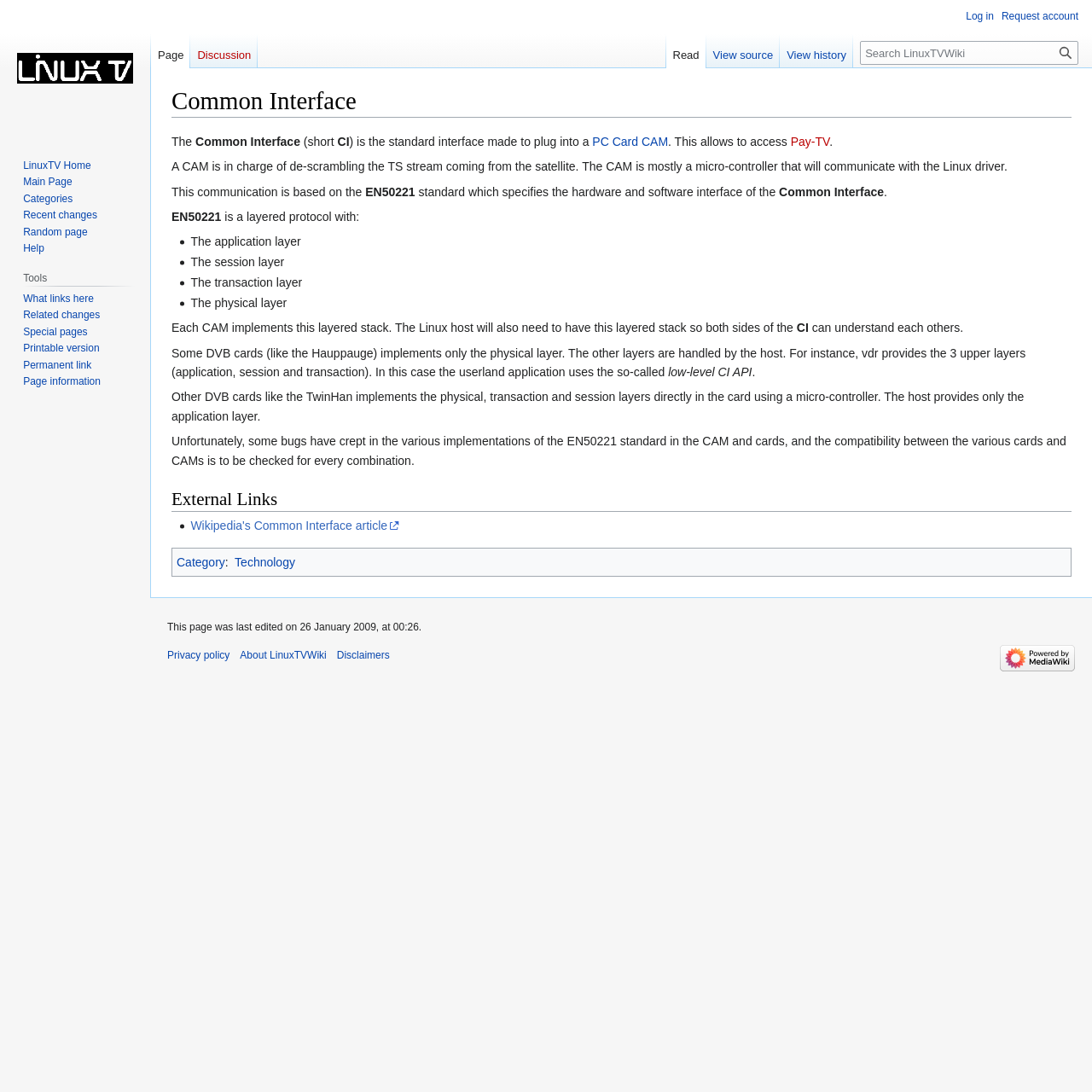What is the purpose of a CAM?
Look at the image and respond with a one-word or short phrase answer.

De-scrambling the TS stream